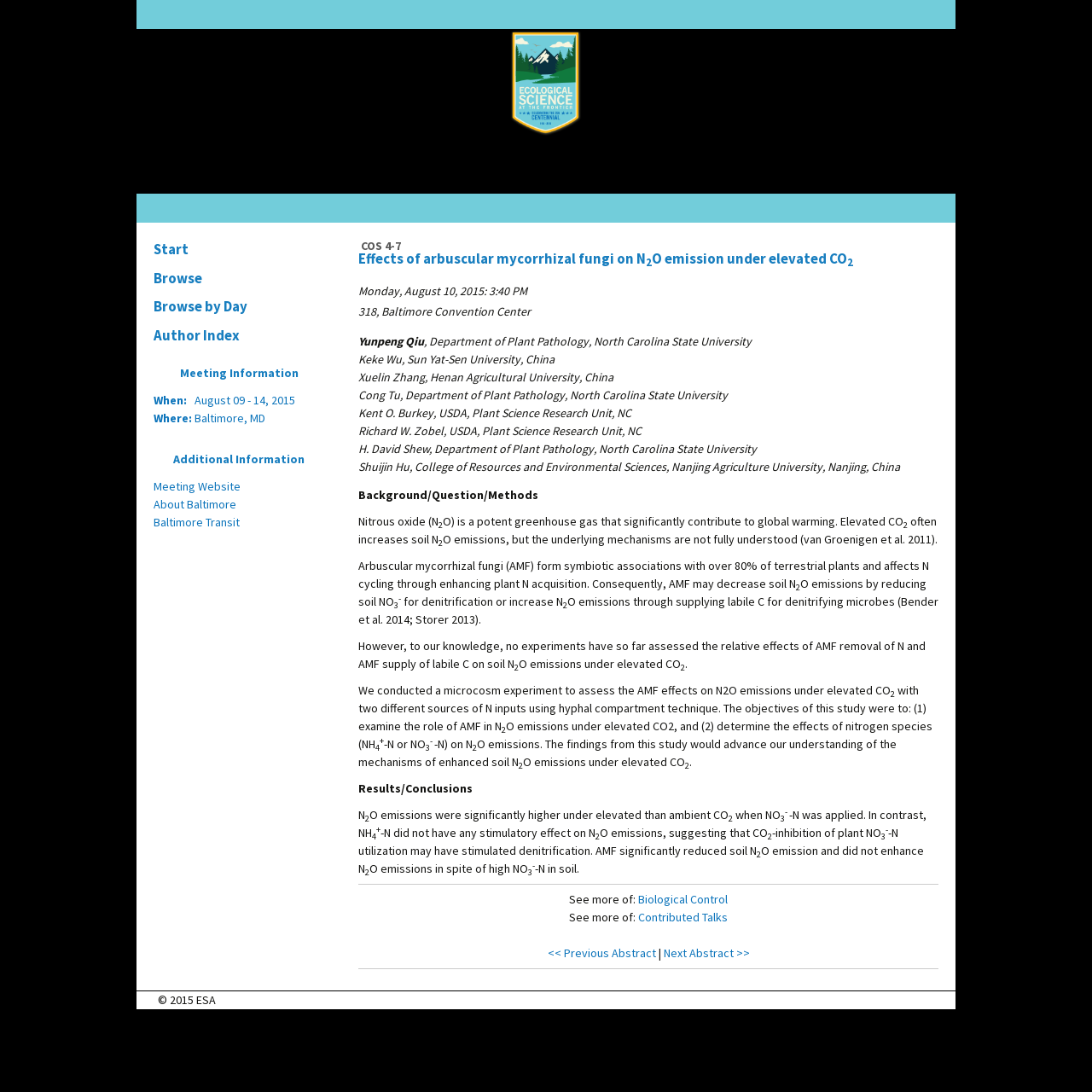What is the date of the presentation?
Answer the question with as much detail as you can, using the image as a reference.

I found the date of the presentation by looking at the static text element with the text 'Monday, August 10, 2015: 3:40 PM' which is located at the top of the webpage.